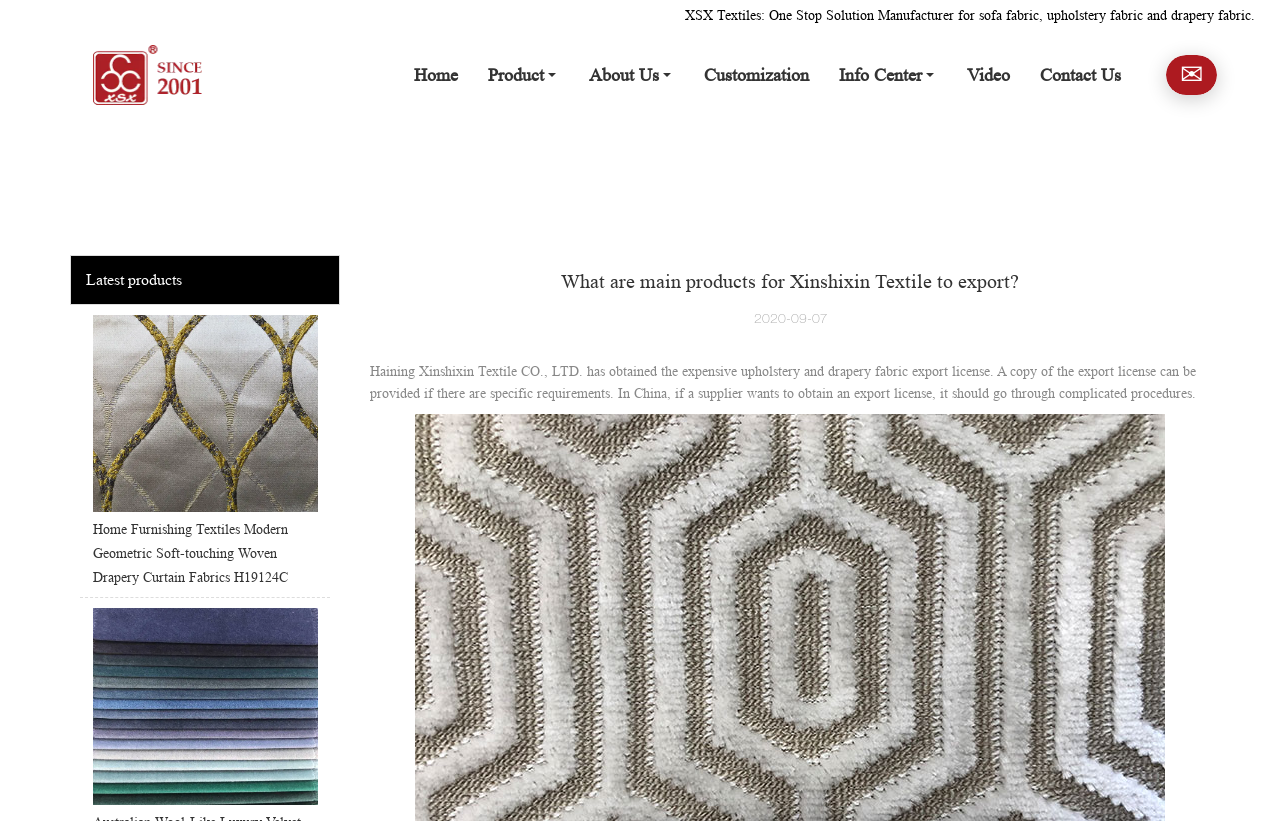Determine the bounding box coordinates for the area that should be clicked to carry out the following instruction: "Go to Home page".

[0.312, 0.037, 0.37, 0.146]